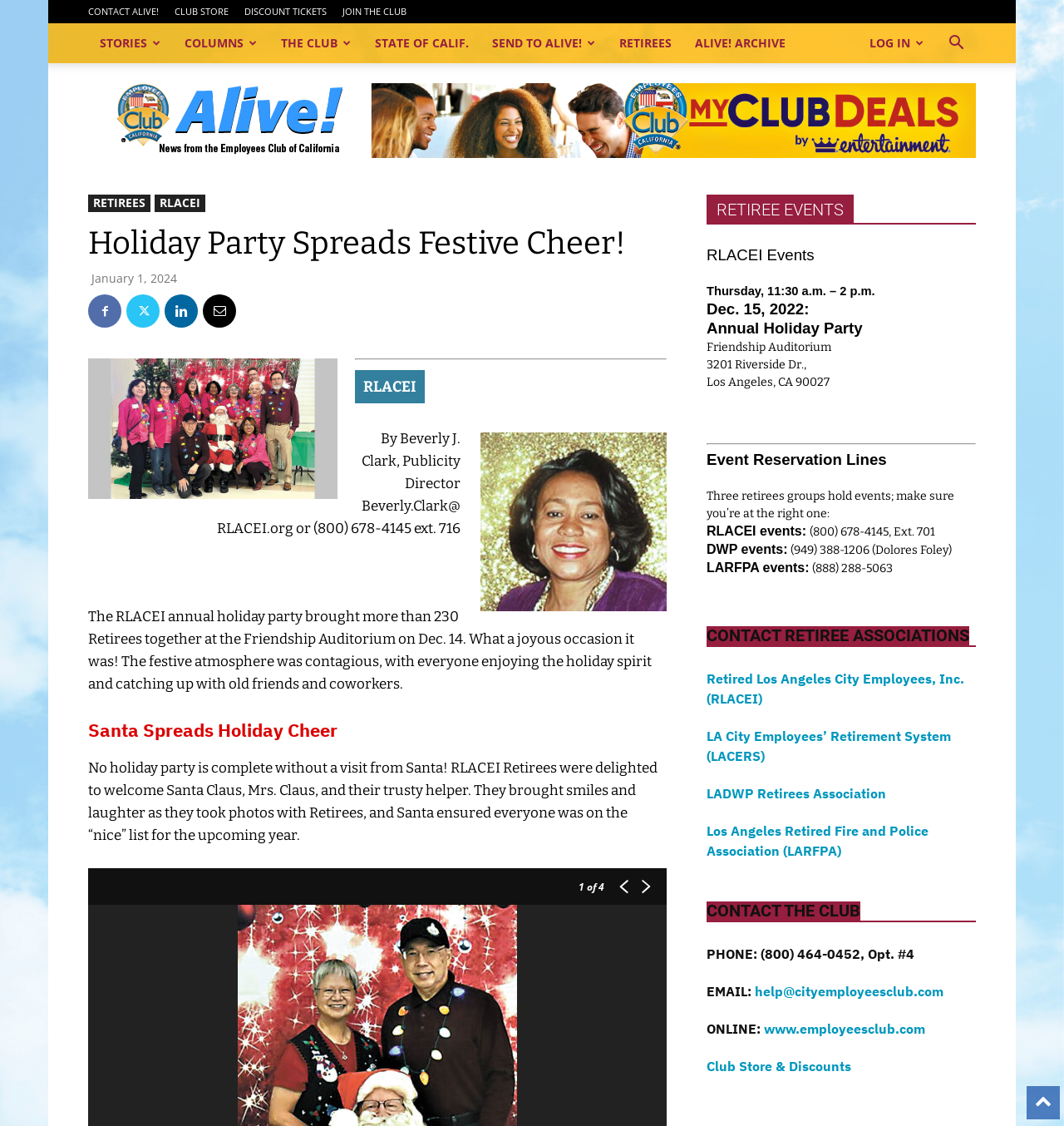Locate the UI element described as follows: "CLUB STORE". Return the bounding box coordinates as four float numbers between 0 and 1 in the order [left, top, right, bottom].

[0.164, 0.004, 0.215, 0.016]